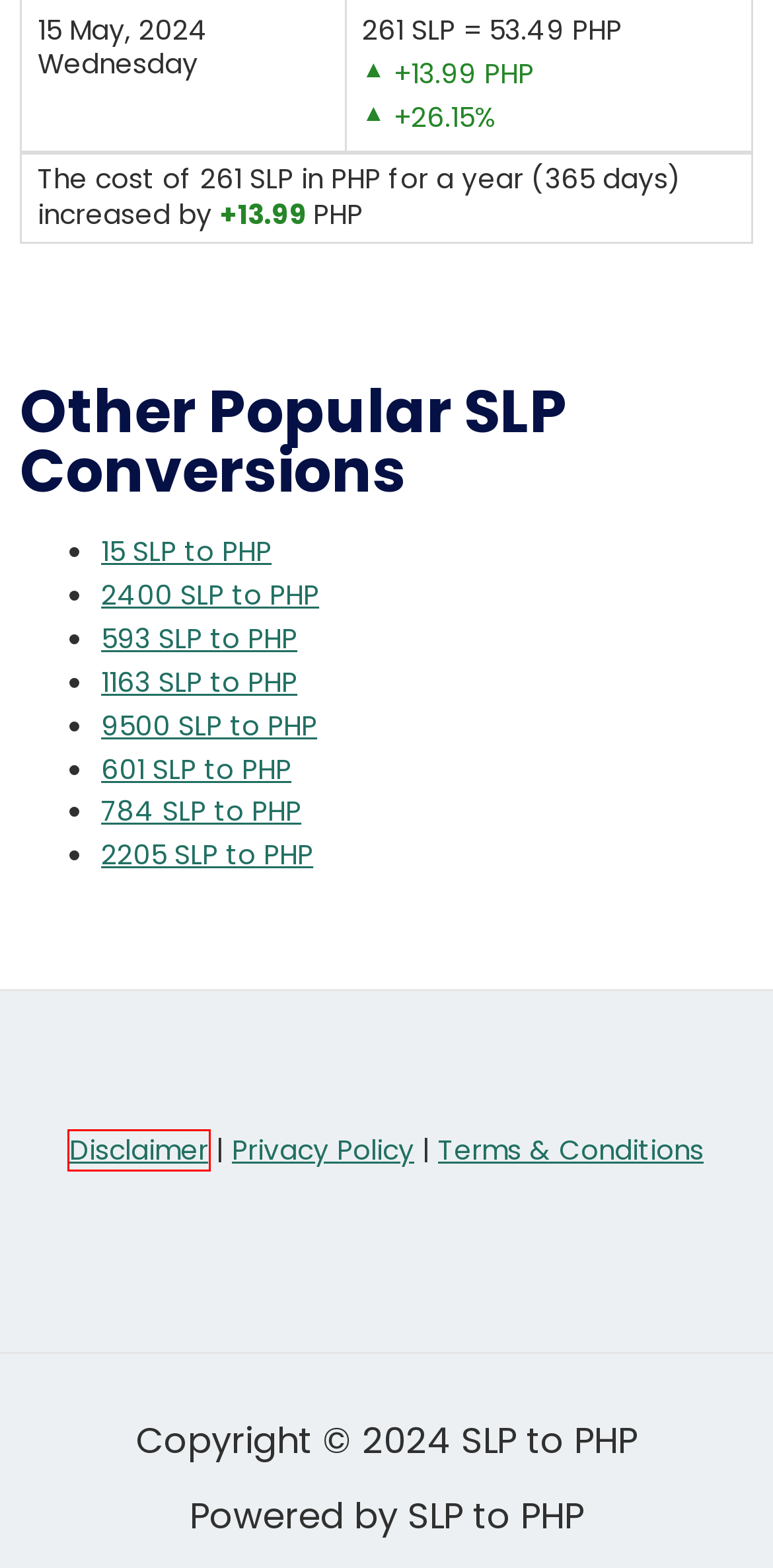You are provided with a screenshot of a webpage containing a red rectangle bounding box. Identify the webpage description that best matches the new webpage after the element in the bounding box is clicked. Here are the potential descriptions:
A. 593 SLP to PHP | Smooth Love Potion to Philippine Peso Today
B. Disclaimer - SLP to PHP
C. 15 SLP to PHP | Smooth Love Potion to Philippine Peso Today
D. Privacy Policy - SLP to PHP
E. 2205 SLP to PHP | Smooth Love Potion to Philippine Peso Today
F. 9500 SLP to PHP | Smooth Love Potion to Philippine Peso Today
G. 784 SLP to PHP | Smooth Love Potion to Philippine Peso Today
H. 1163 SLP to PHP | Smooth Love Potion to Philippine Peso Today

B